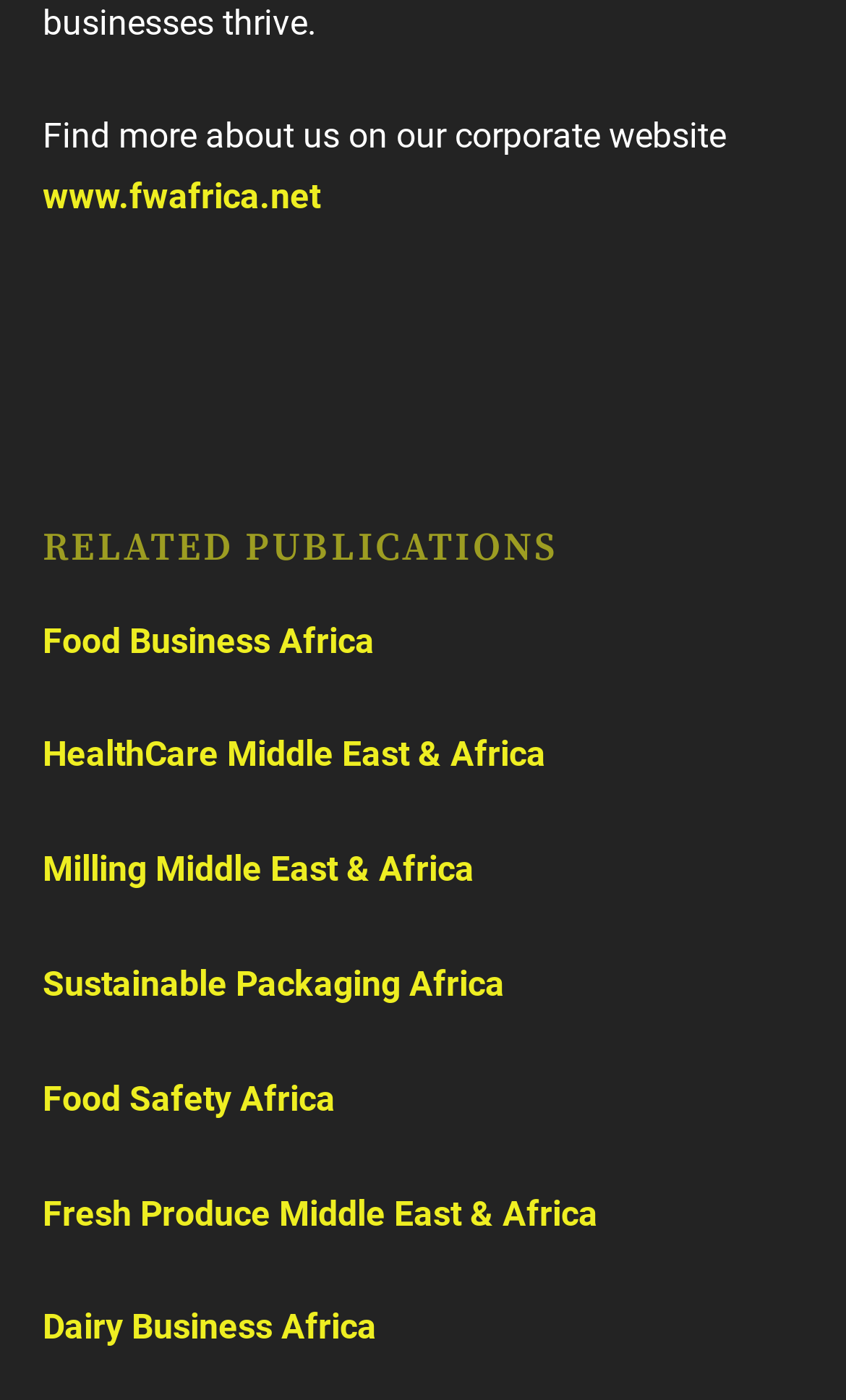Locate the bounding box coordinates of the area you need to click to fulfill this instruction: 'go to Food Business Africa'. The coordinates must be in the form of four float numbers ranging from 0 to 1: [left, top, right, bottom].

[0.05, 0.443, 0.442, 0.472]